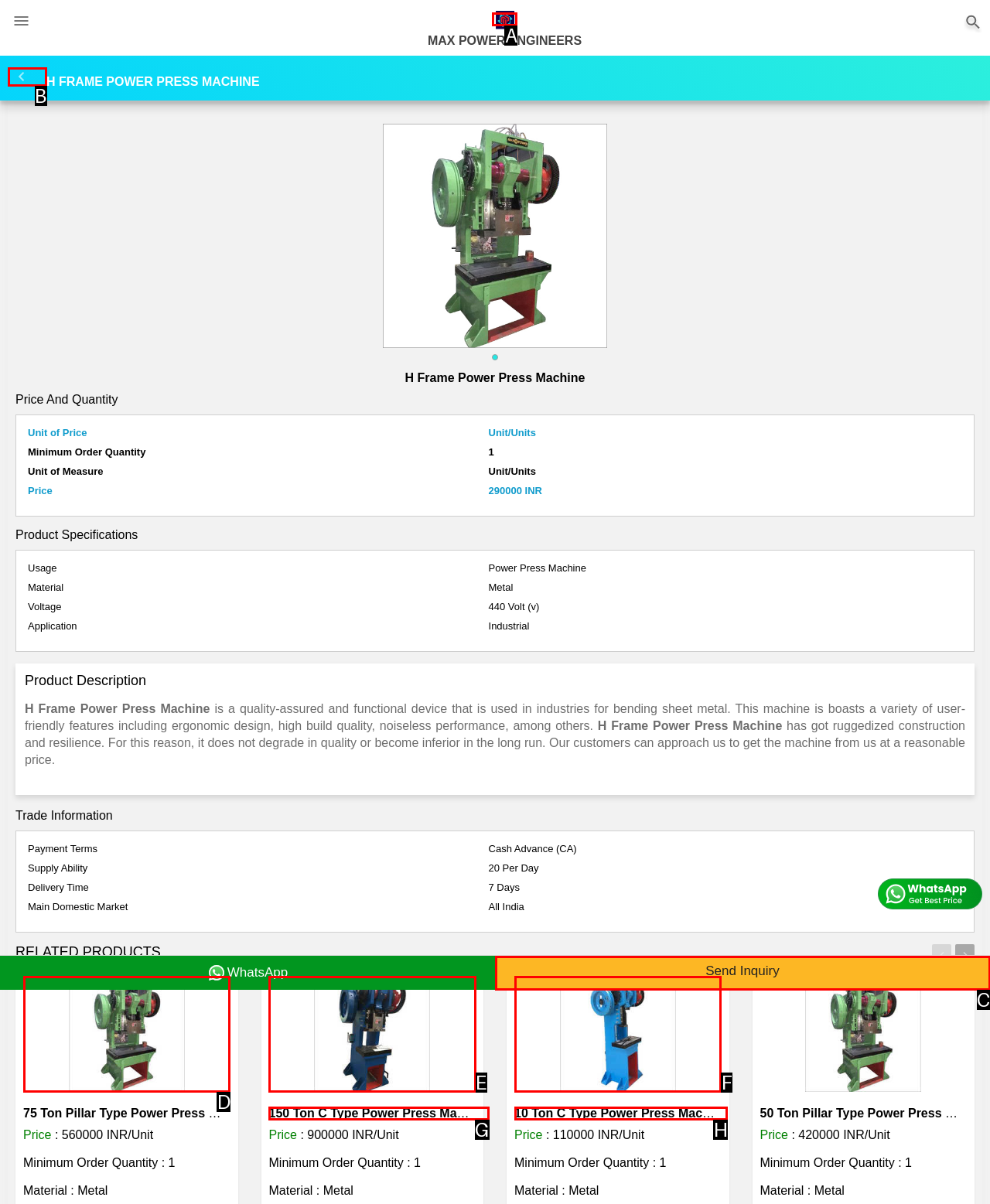Refer to the description: MAX POWER ENGINEERS and choose the option that best fits. Provide the letter of that option directly from the options.

A